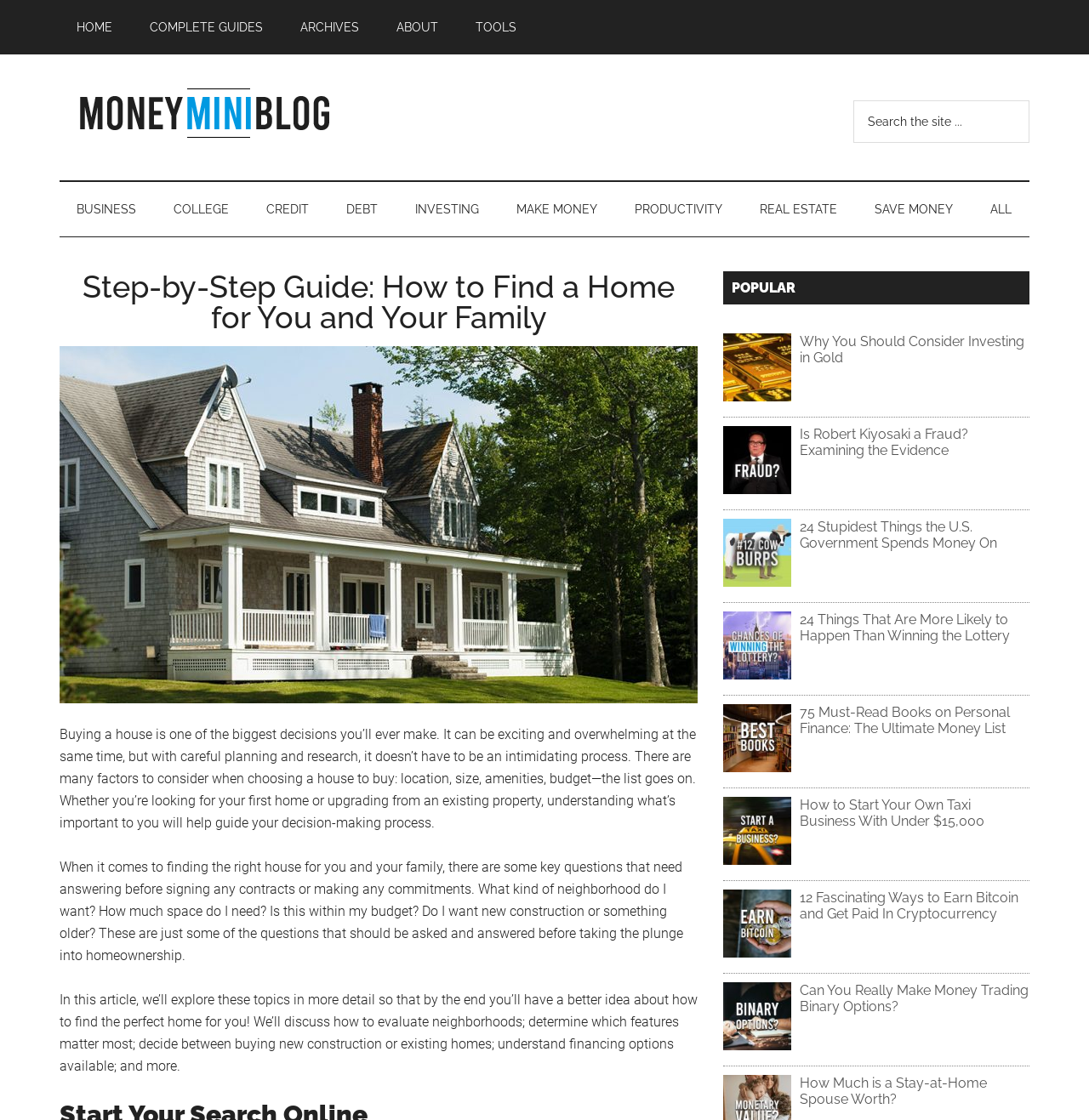Identify the coordinates of the bounding box for the element that must be clicked to accomplish the instruction: "Read the article 'Step-by-Step Guide: How to Find a Home for You and Your Family'".

[0.055, 0.242, 0.641, 0.297]